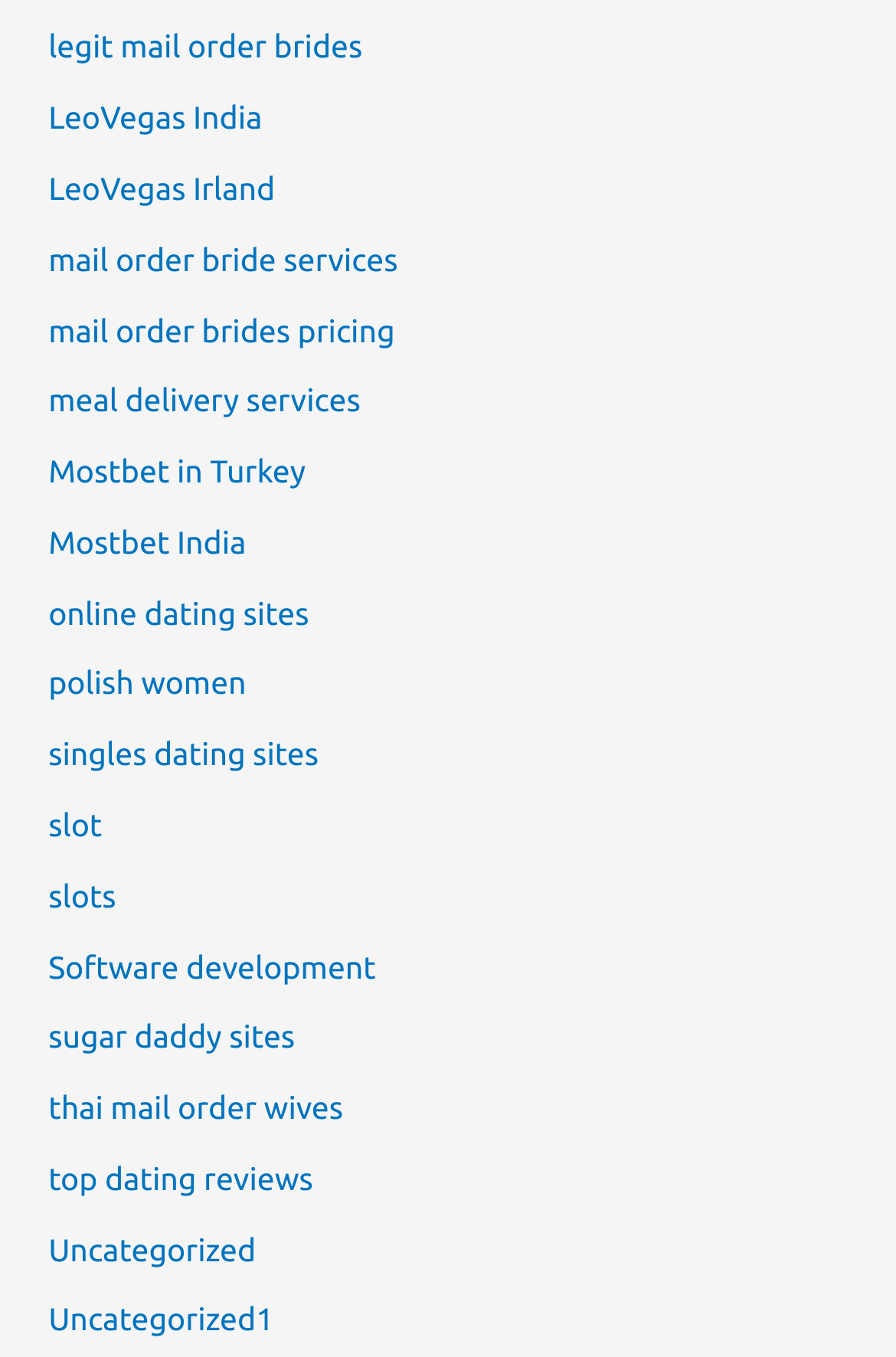Predict the bounding box coordinates of the area that should be clicked to accomplish the following instruction: "learn about Software development". The bounding box coordinates should consist of four float numbers between 0 and 1, i.e., [left, top, right, bottom].

[0.054, 0.698, 0.42, 0.726]